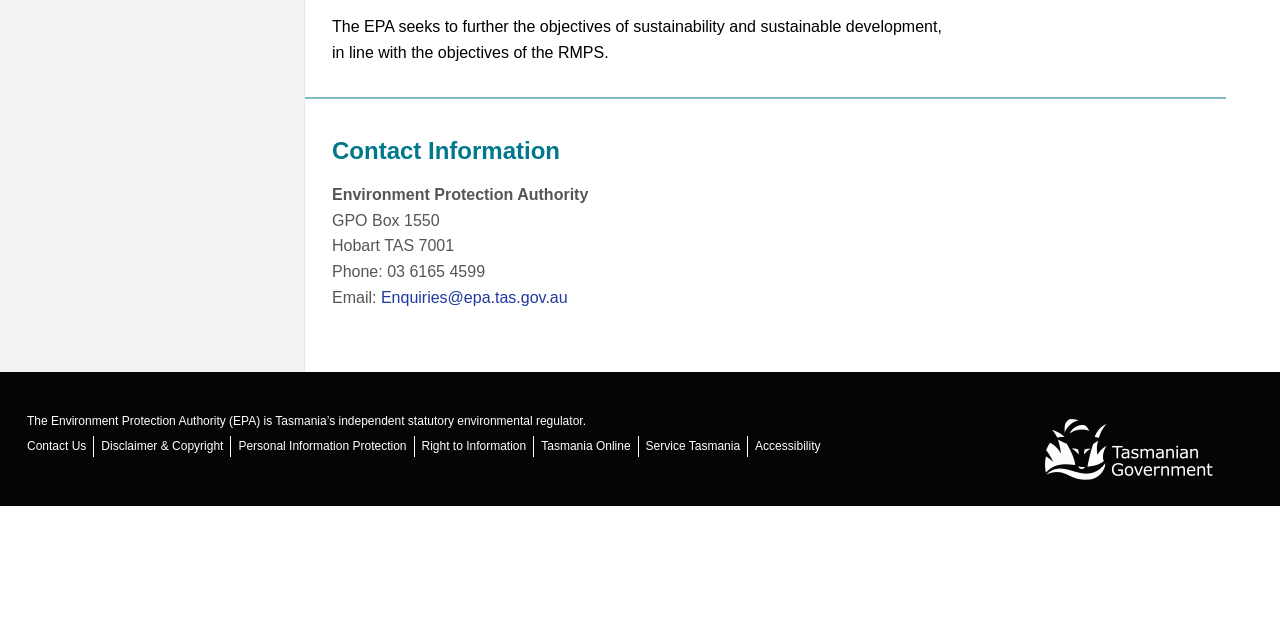Please find the bounding box for the following UI element description. Provide the coordinates in (top-left x, top-left y, bottom-right x, bottom-right y) format, with values between 0 and 1: Enquiries@epa.tas.gov.au

[0.298, 0.451, 0.443, 0.478]